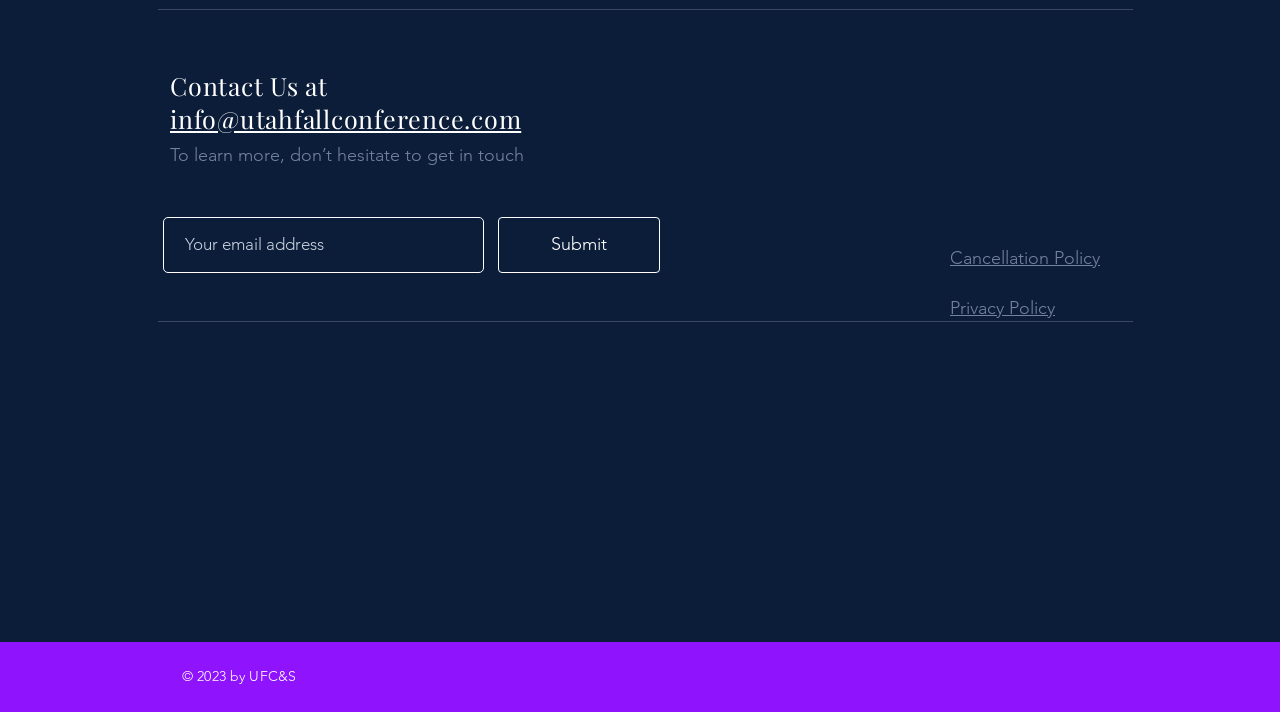Respond to the question with just a single word or phrase: 
What is the copyright year?

2023